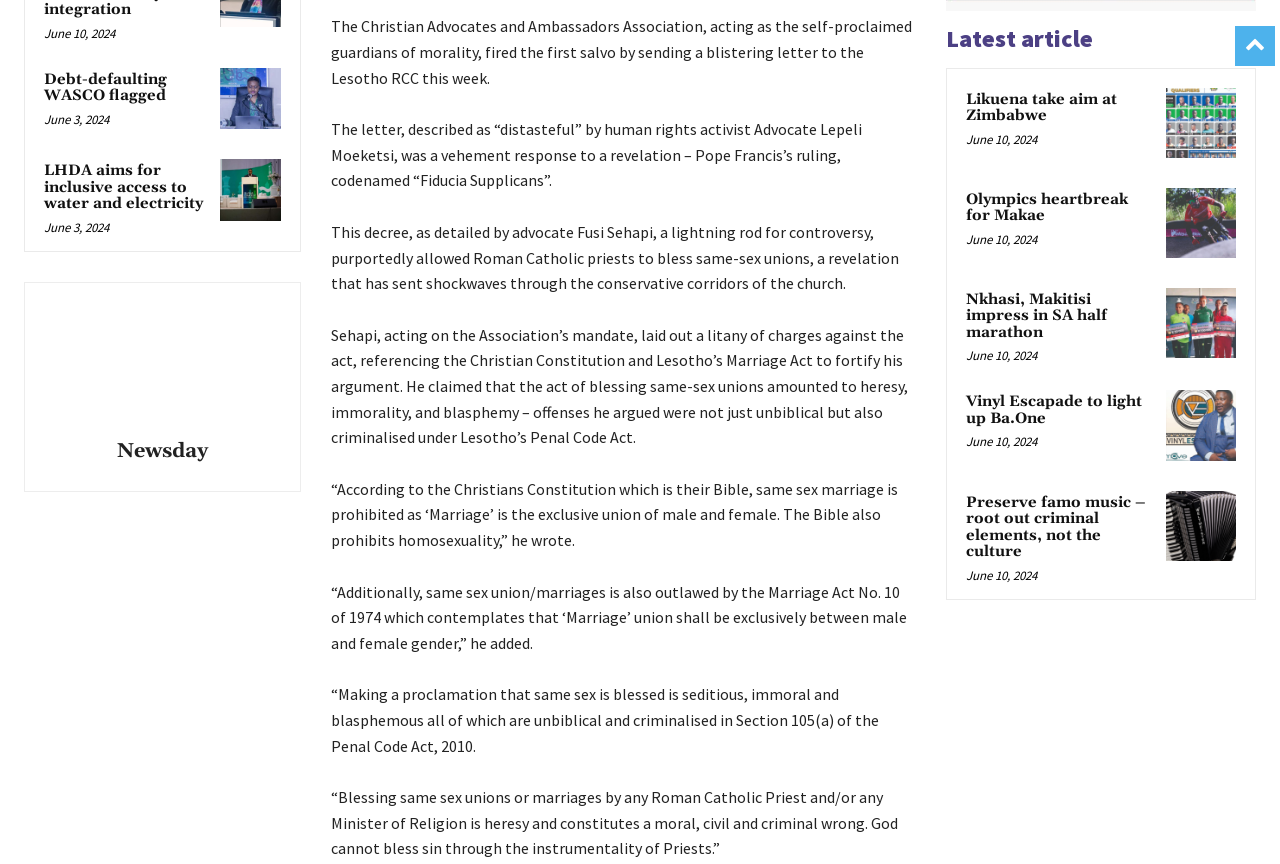Please identify the bounding box coordinates of the region to click in order to complete the given instruction: "Read the article about 'LHDA aims for inclusive access to water and electricity'". The coordinates should be four float numbers between 0 and 1, i.e., [left, top, right, bottom].

[0.034, 0.189, 0.164, 0.246]